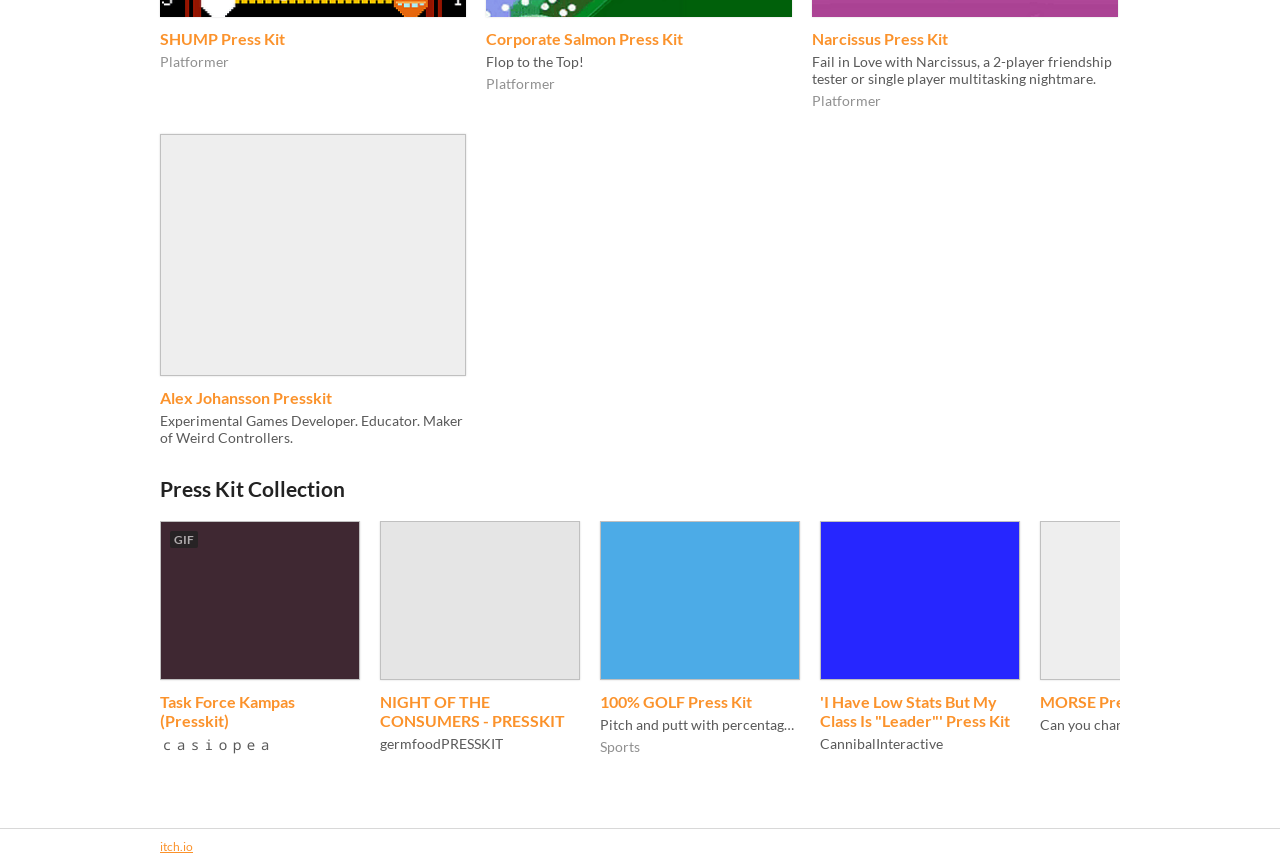Locate the bounding box coordinates of the area to click to fulfill this instruction: "Check out 100% GOLF Press Kit". The bounding box should be presented as four float numbers between 0 and 1, in the order [left, top, right, bottom].

[0.469, 0.801, 0.588, 0.823]